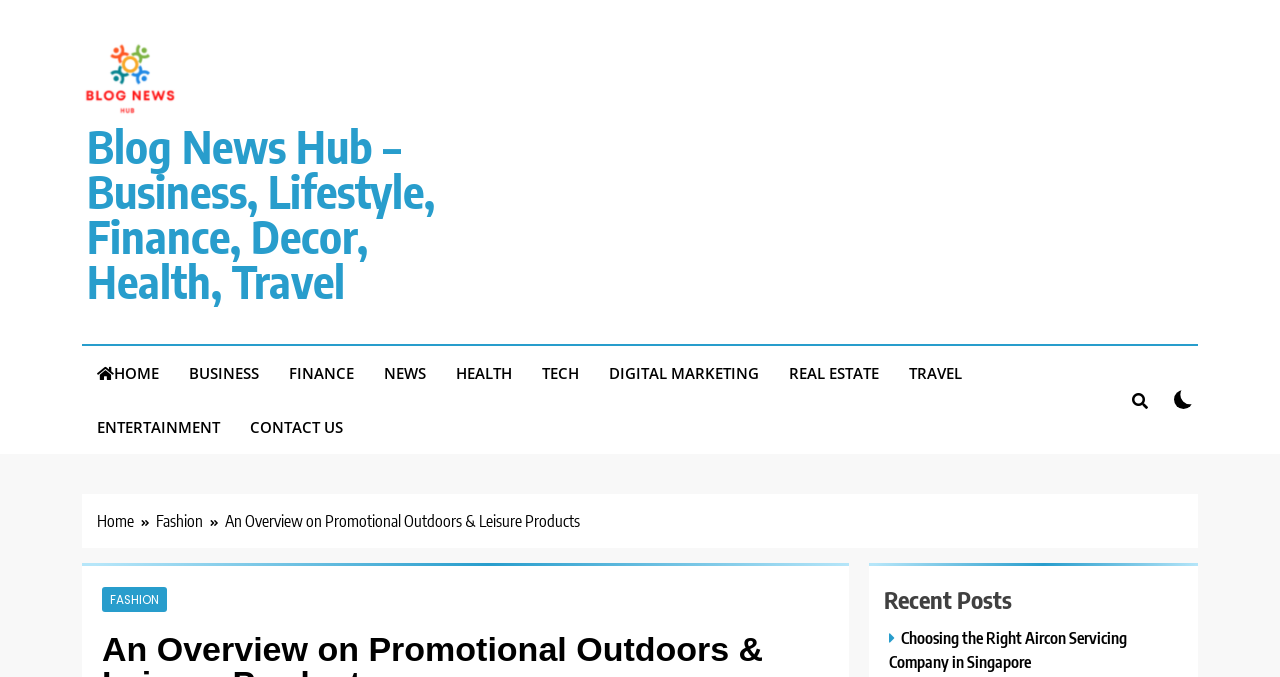Please determine the bounding box coordinates for the element that should be clicked to follow these instructions: "contact us".

[0.184, 0.59, 0.28, 0.67]